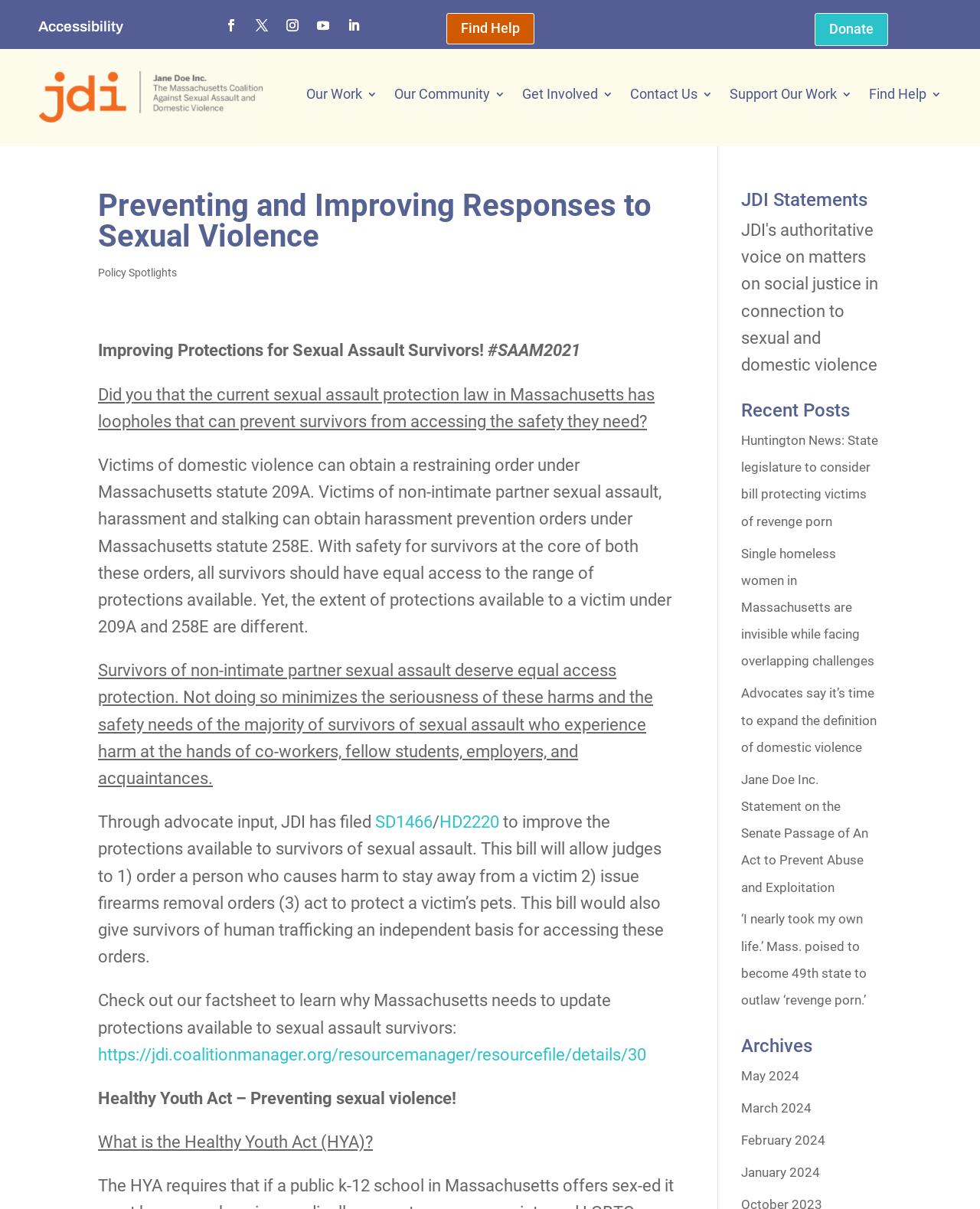Find the bounding box coordinates for the element that must be clicked to complete the instruction: "Click Accessibility". The coordinates should be four float numbers between 0 and 1, indicated as [left, top, right, bottom].

[0.039, 0.015, 0.126, 0.028]